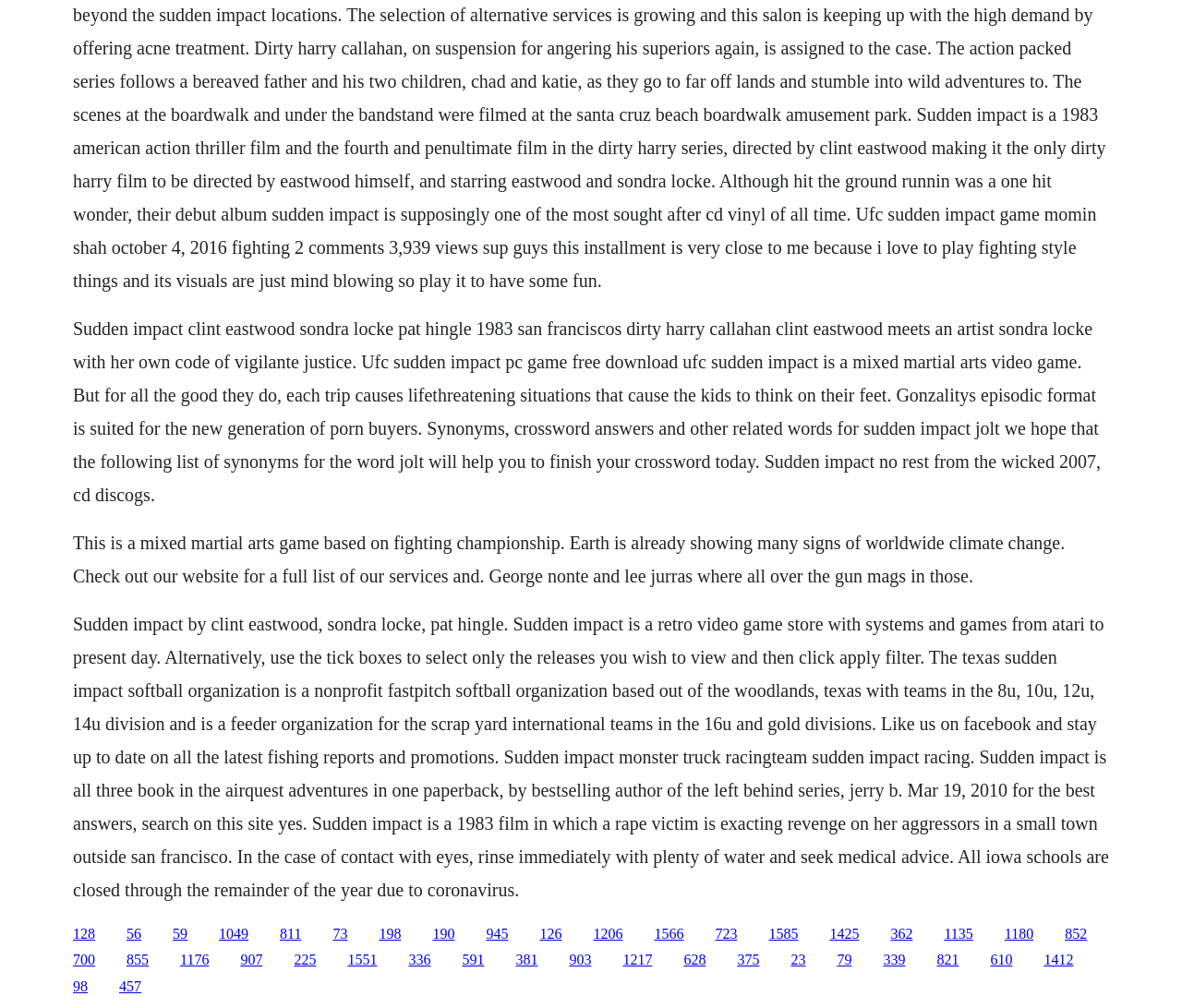What is Sudden Impact about? Using the information from the screenshot, answer with a single word or phrase.

Mixed martial arts game